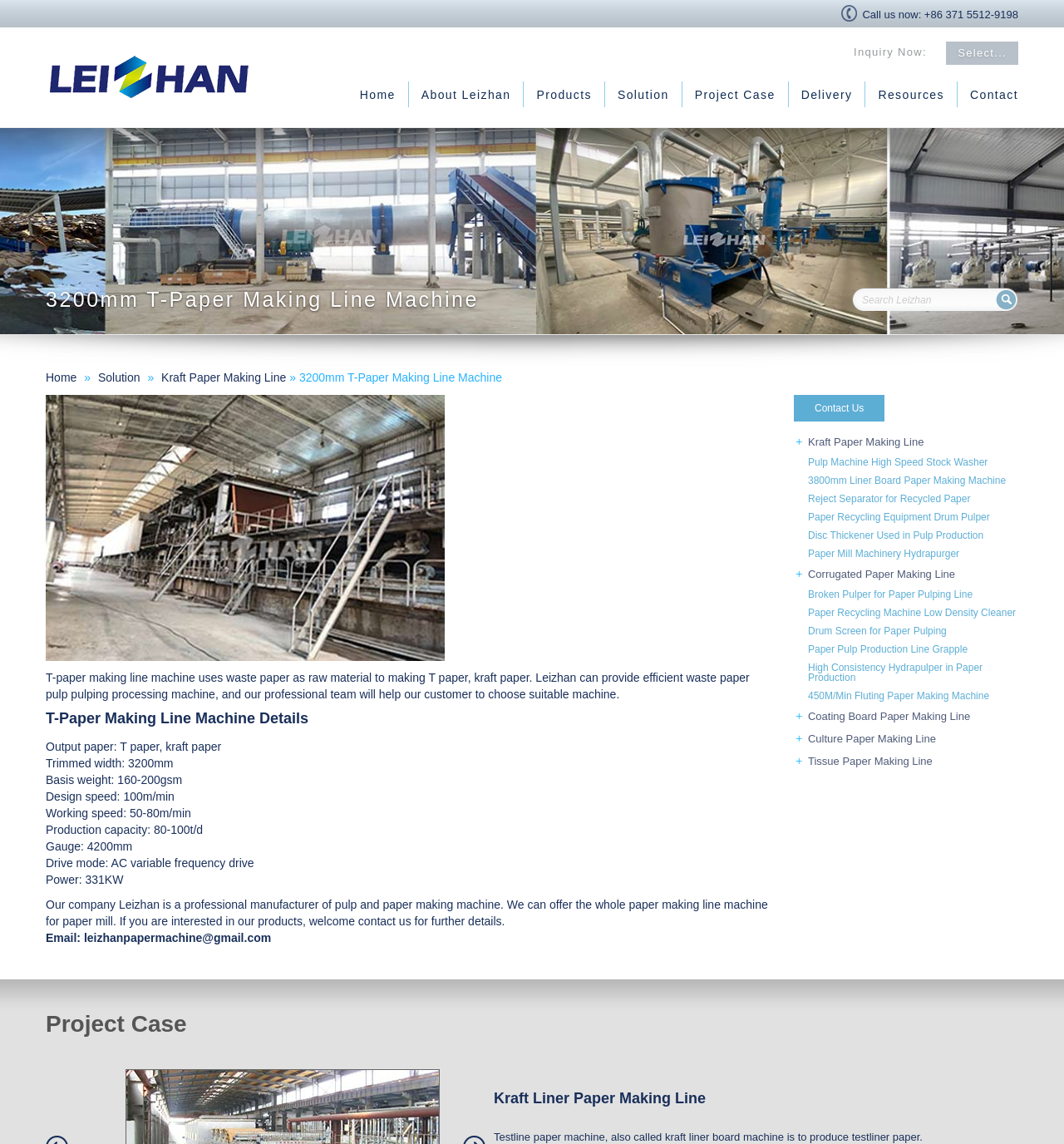What is the output paper of the machine? Using the information from the screenshot, answer with a single word or phrase.

T paper, kraft paper